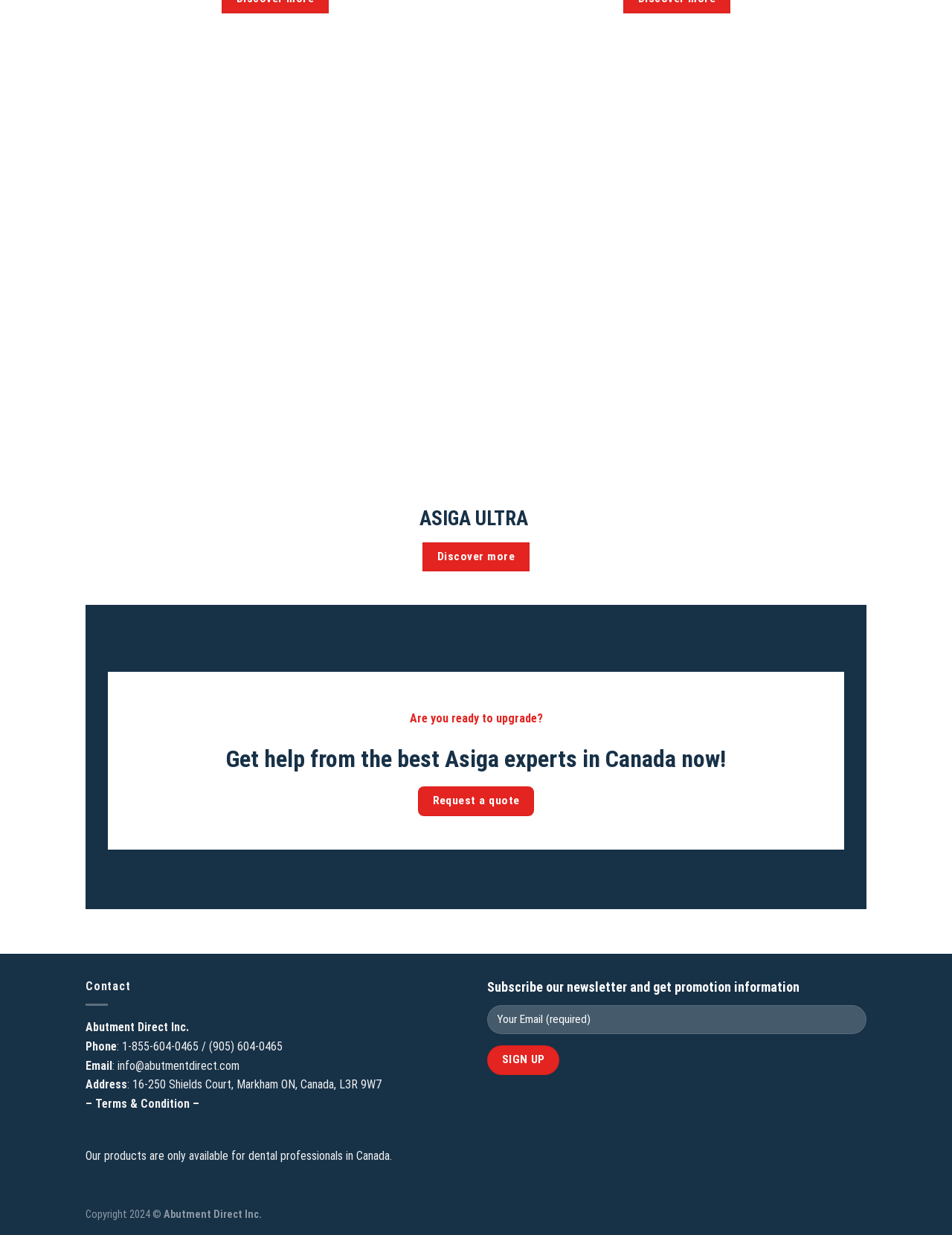What can you do with the 'Request a quote' link?
Please provide a detailed answer to the question.

I found a link 'Request a quote' on the webpage, which suggests that clicking on it will allow the user to get a quote for a product or service. This is likely related to the company's products or services.